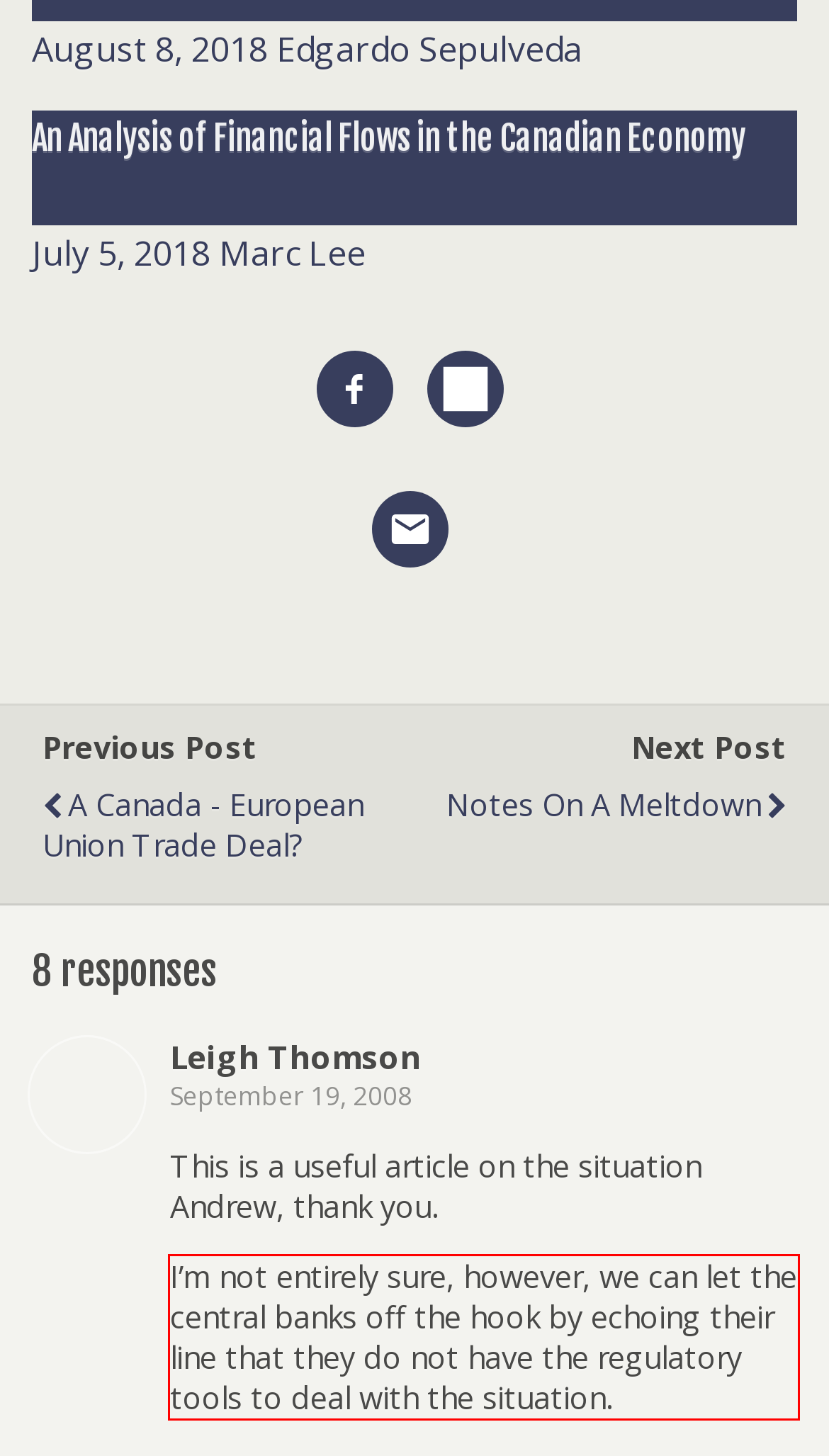Look at the screenshot of the webpage, locate the red rectangle bounding box, and generate the text content that it contains.

I’m not entirely sure, however, we can let the central banks off the hook by echoing their line that they do not have the regulatory tools to deal with the situation.